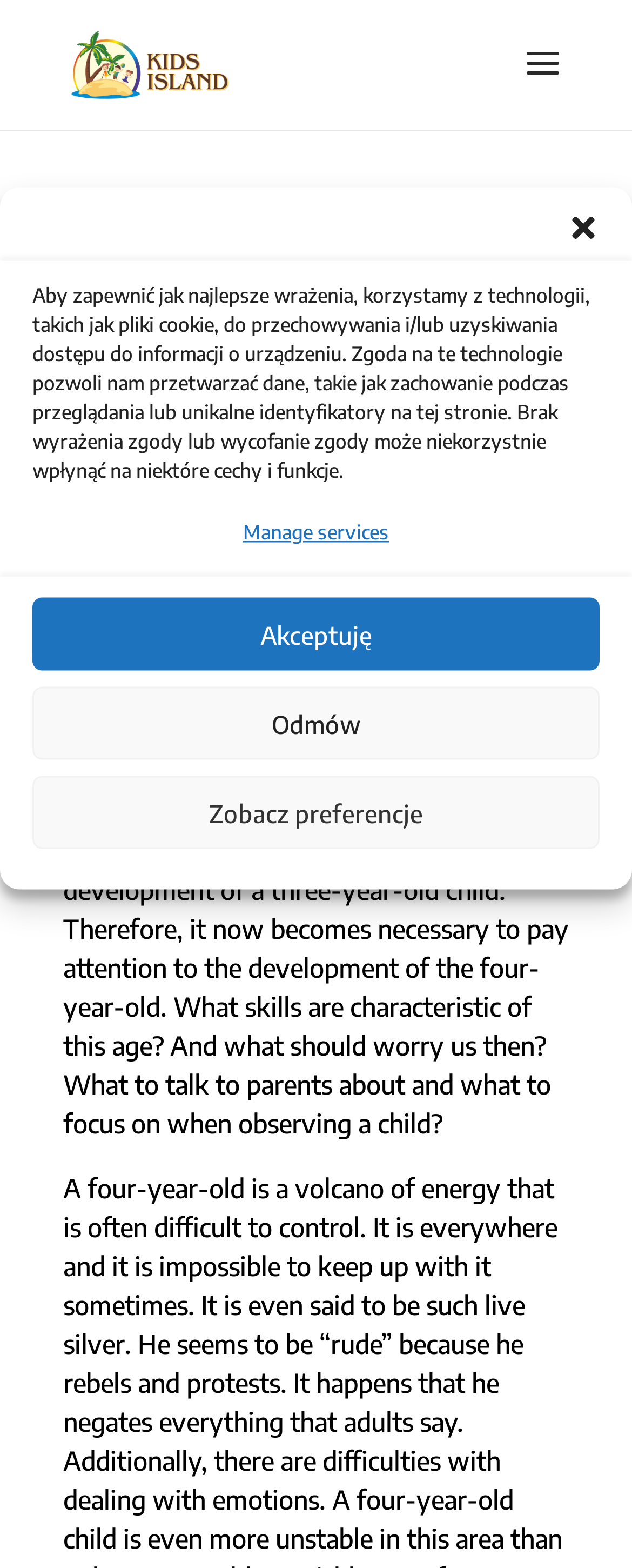What is the language of the blog?
Please elaborate on the answer to the question with detailed information.

I found the language of the blog by looking at the link at the top of the page, which says 'Blog EN'. The 'EN' suggests that the blog is in English.